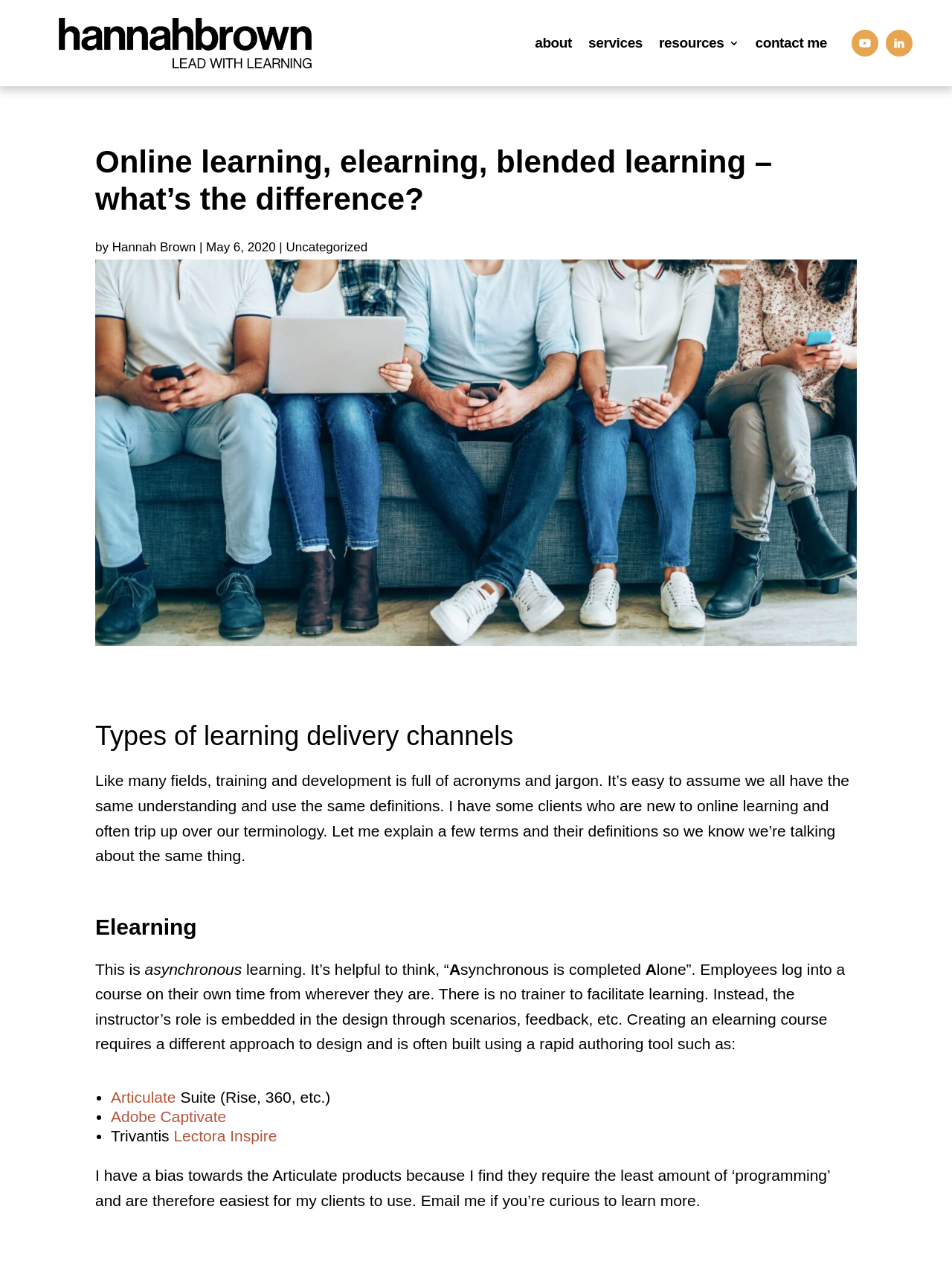Determine the bounding box coordinates for the clickable element required to fulfill the instruction: "Click the 'about' link". Provide the coordinates as four float numbers between 0 and 1, i.e., [left, top, right, bottom].

[0.562, 0.012, 0.601, 0.056]